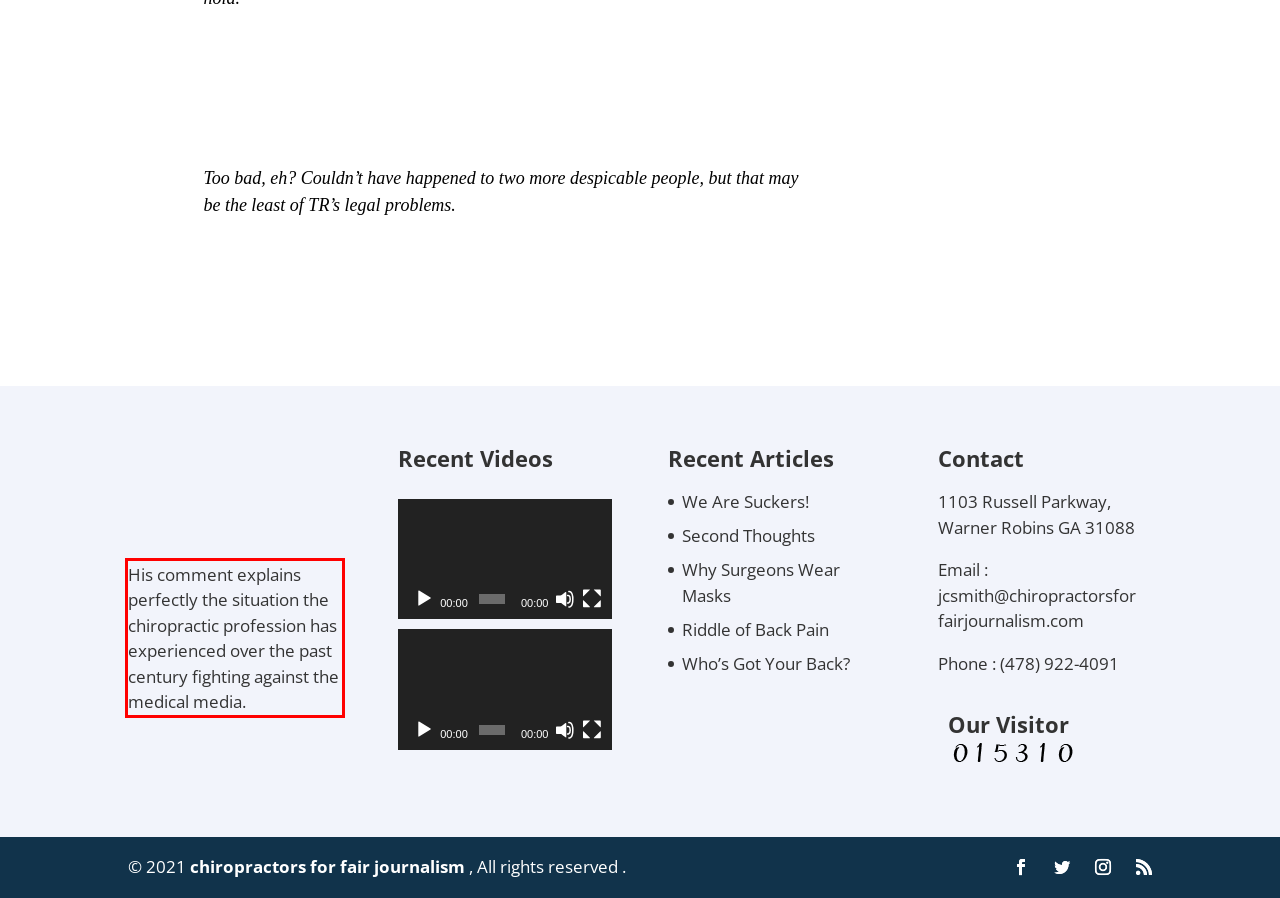Examine the webpage screenshot and use OCR to recognize and output the text within the red bounding box.

His comment explains perfectly the situation the chiropractic profession has experienced over the past century fighting against the medical media.